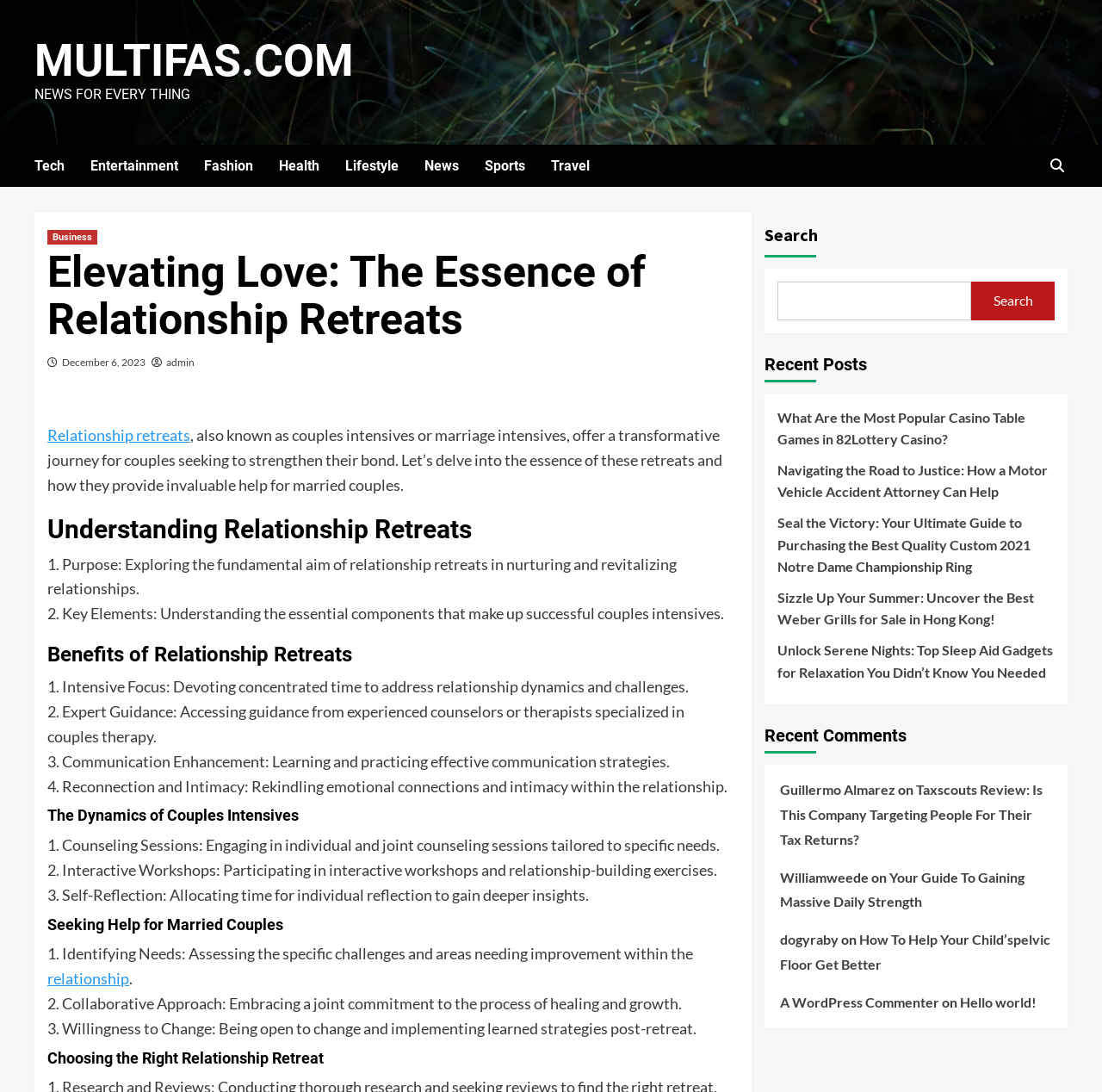Identify and provide the text of the main header on the webpage.

Elevating Love: The Essence of Relationship Retreats